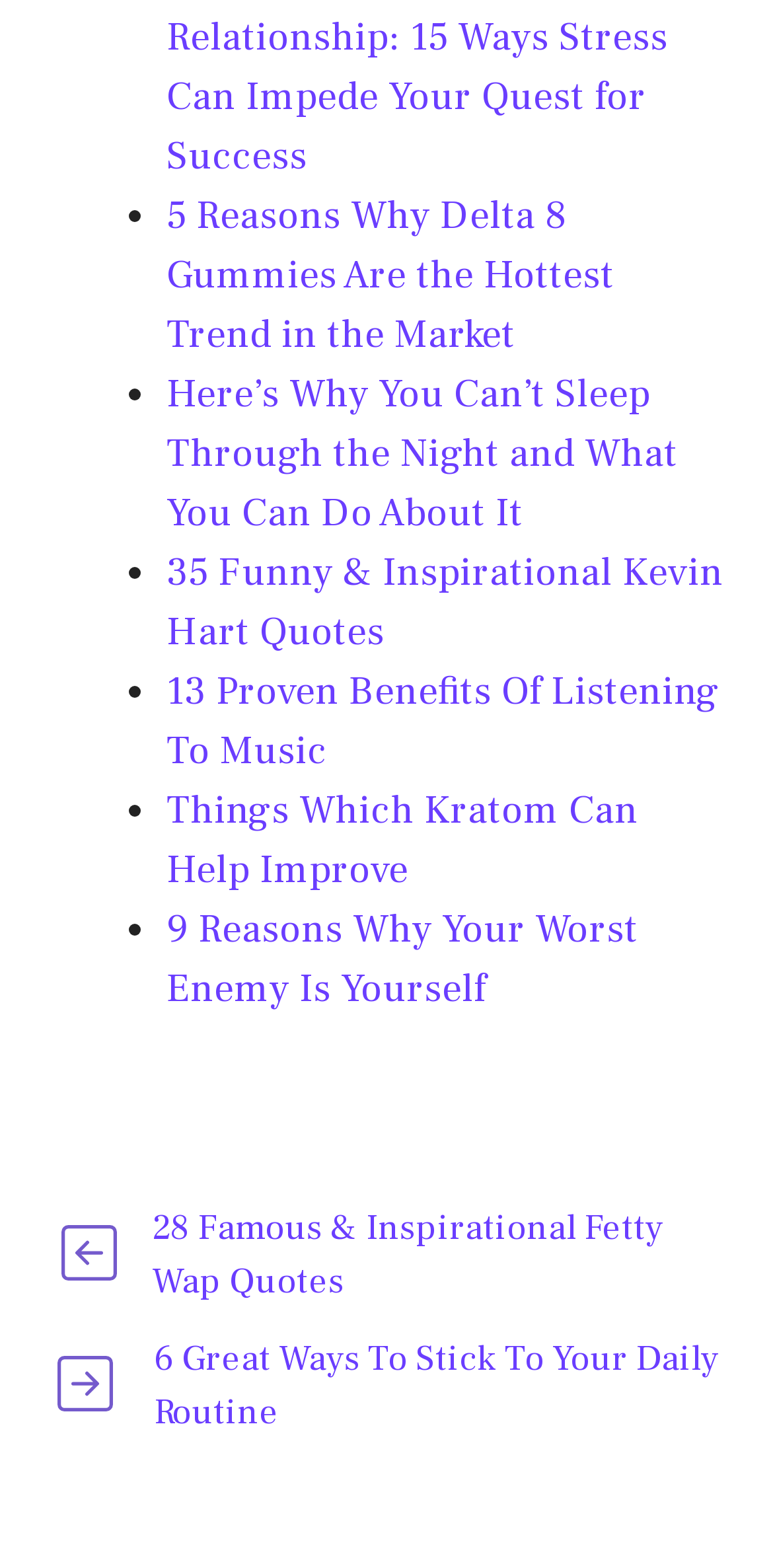Please identify the bounding box coordinates of the region to click in order to complete the given instruction: "Click on the link about Delta 8 Gummies". The coordinates should be four float numbers between 0 and 1, i.e., [left, top, right, bottom].

[0.215, 0.122, 0.795, 0.231]